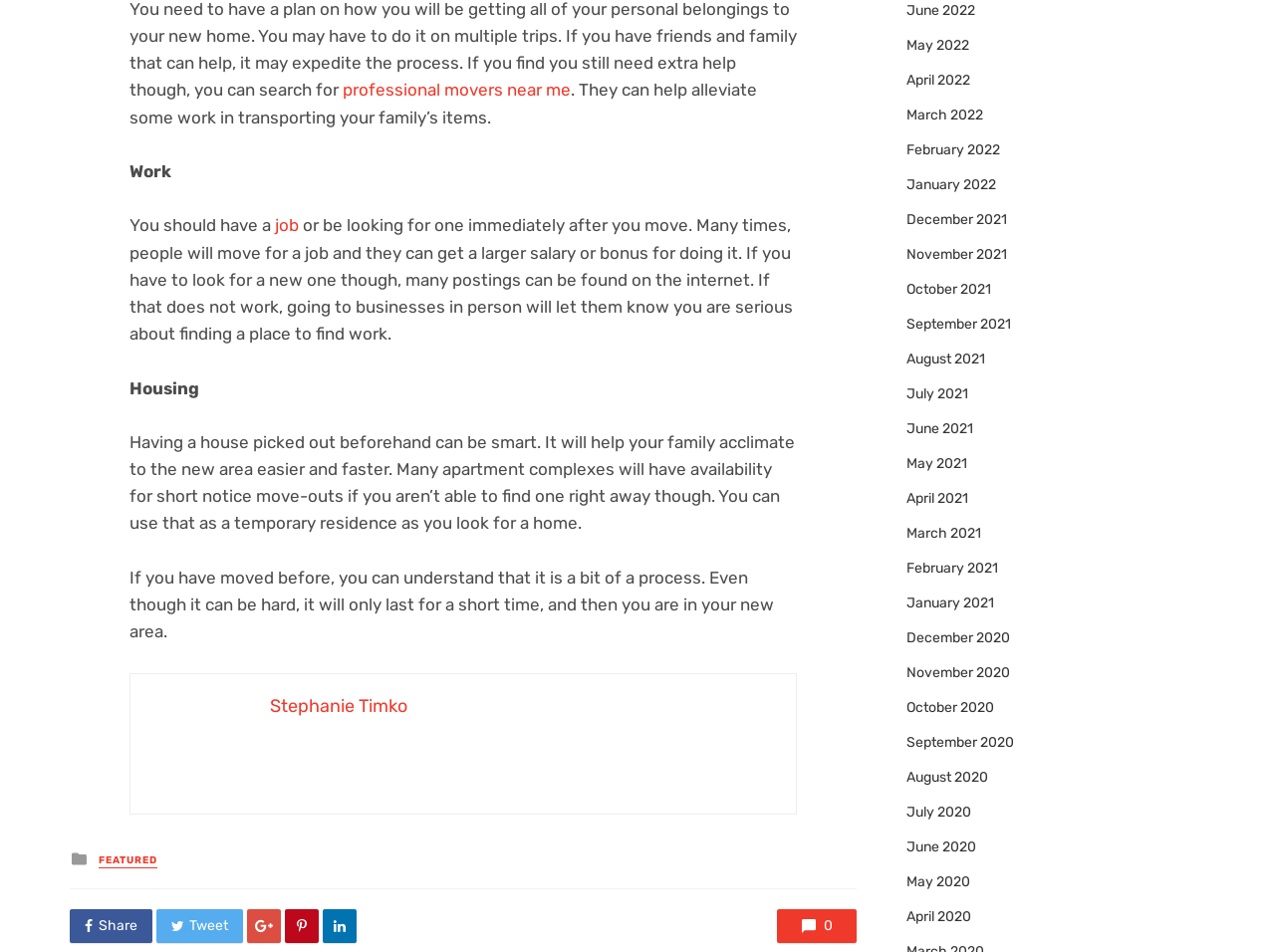What is important to have before moving?
Examine the image and give a concise answer in one word or a short phrase.

house picked out